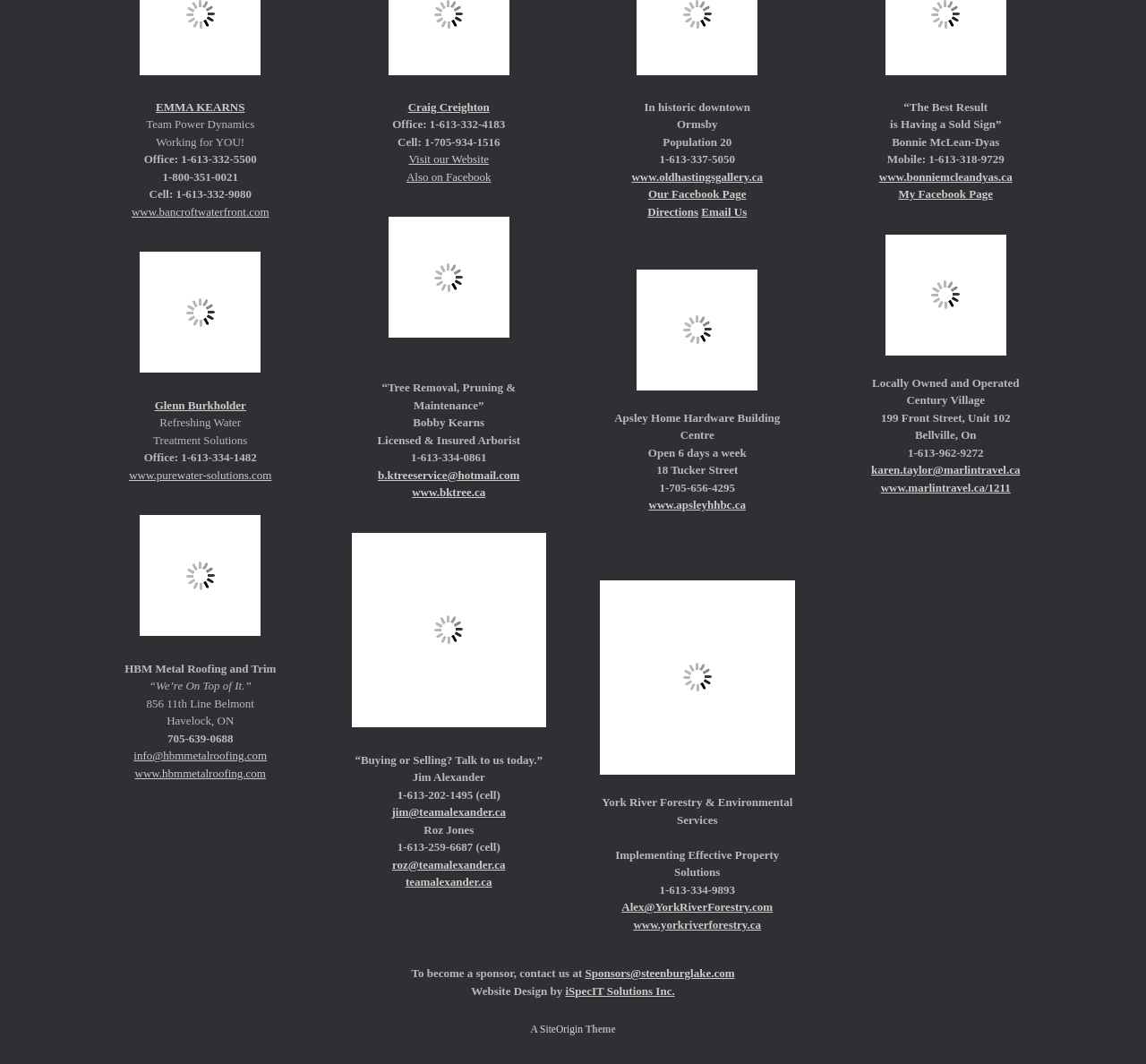Please identify the bounding box coordinates of the region to click in order to complete the task: "Contact Bobby Kearns". The coordinates must be four float numbers between 0 and 1, specified as [left, top, right, bottom].

[0.36, 0.391, 0.423, 0.403]